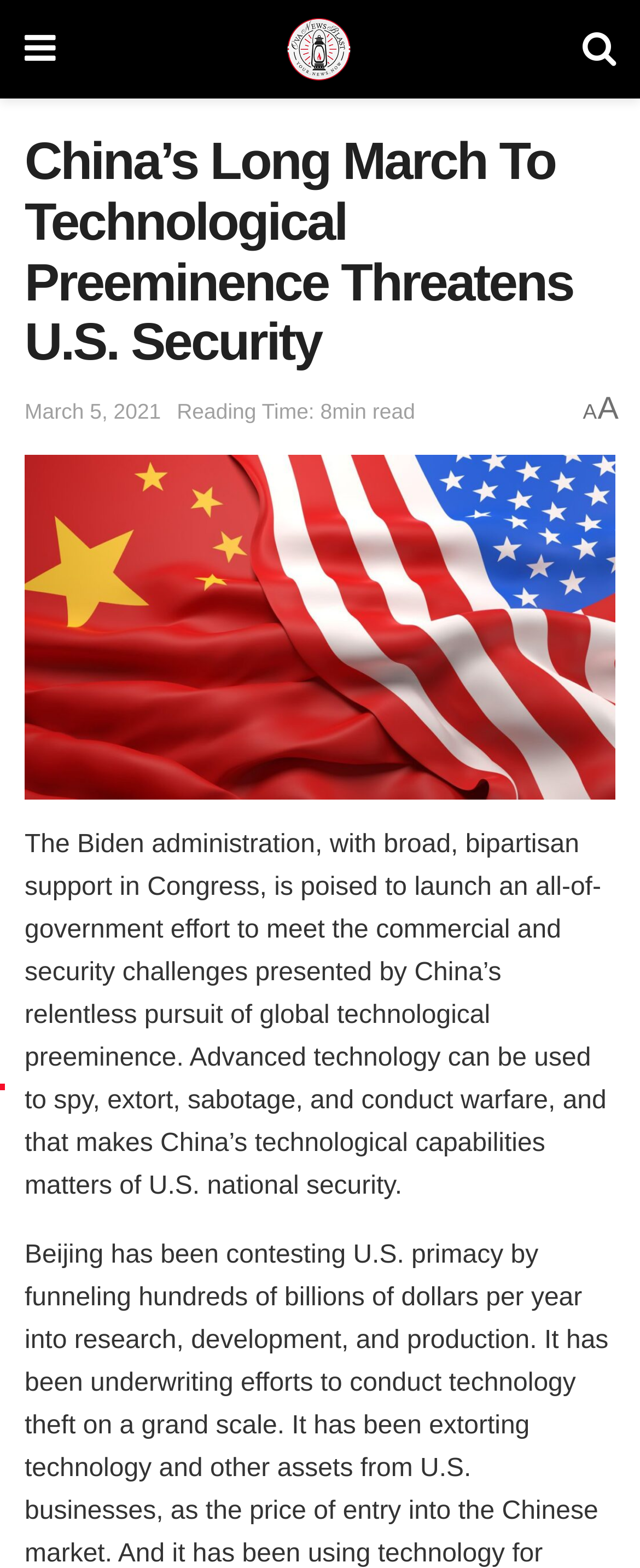Give the bounding box coordinates for the element described by: "alt="OvaNewsBlast.com"".

[0.444, 0.01, 0.553, 0.052]